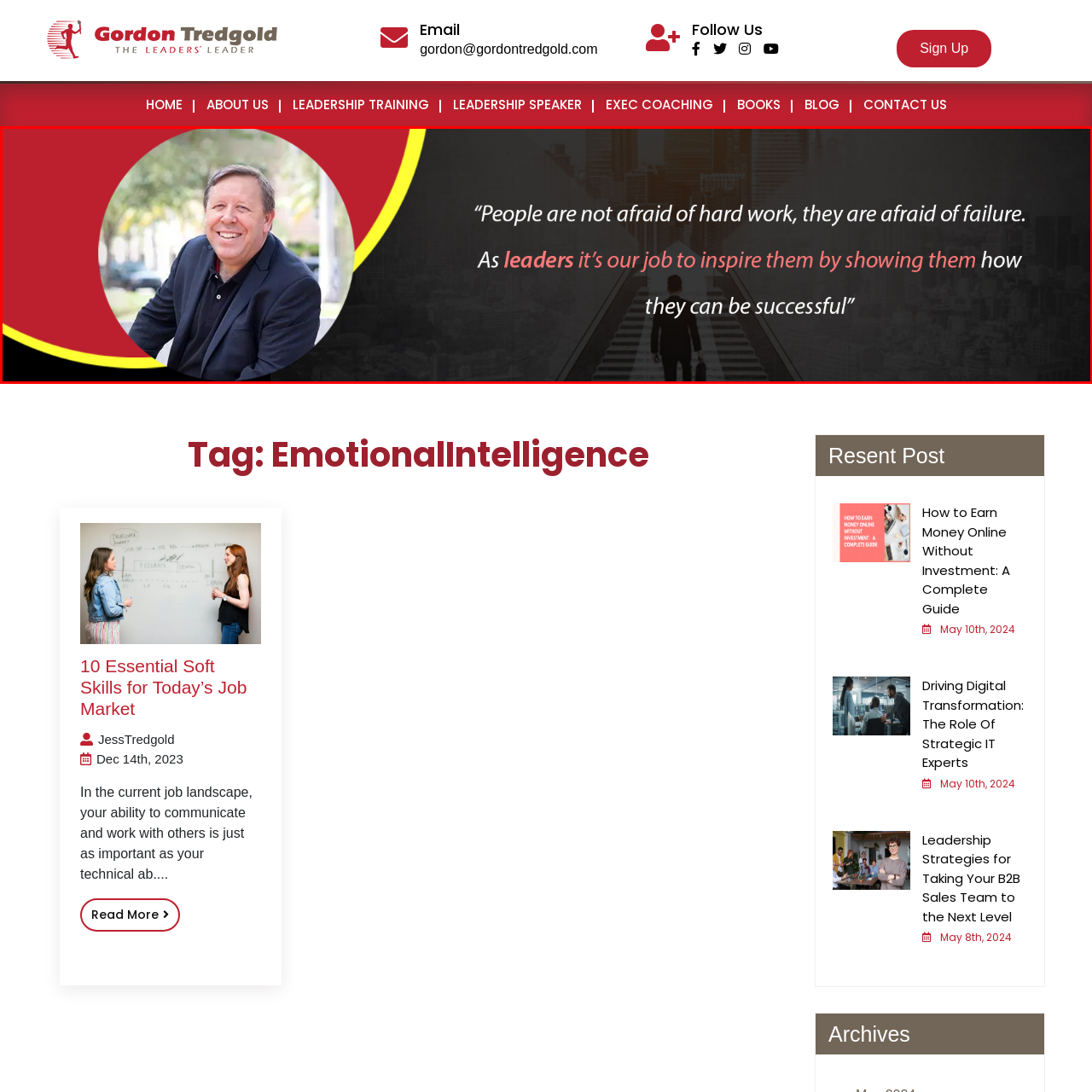Direct your attention to the part of the image marked by the red boundary and give a detailed response to the following question, drawing from the image: What is the background of the image?

The caption describes the background of the image as a visually striking background that includes a vibrant red and yellow circular design, complementing a blurred cityscape, which suggests that the background is a combination of these two elements.